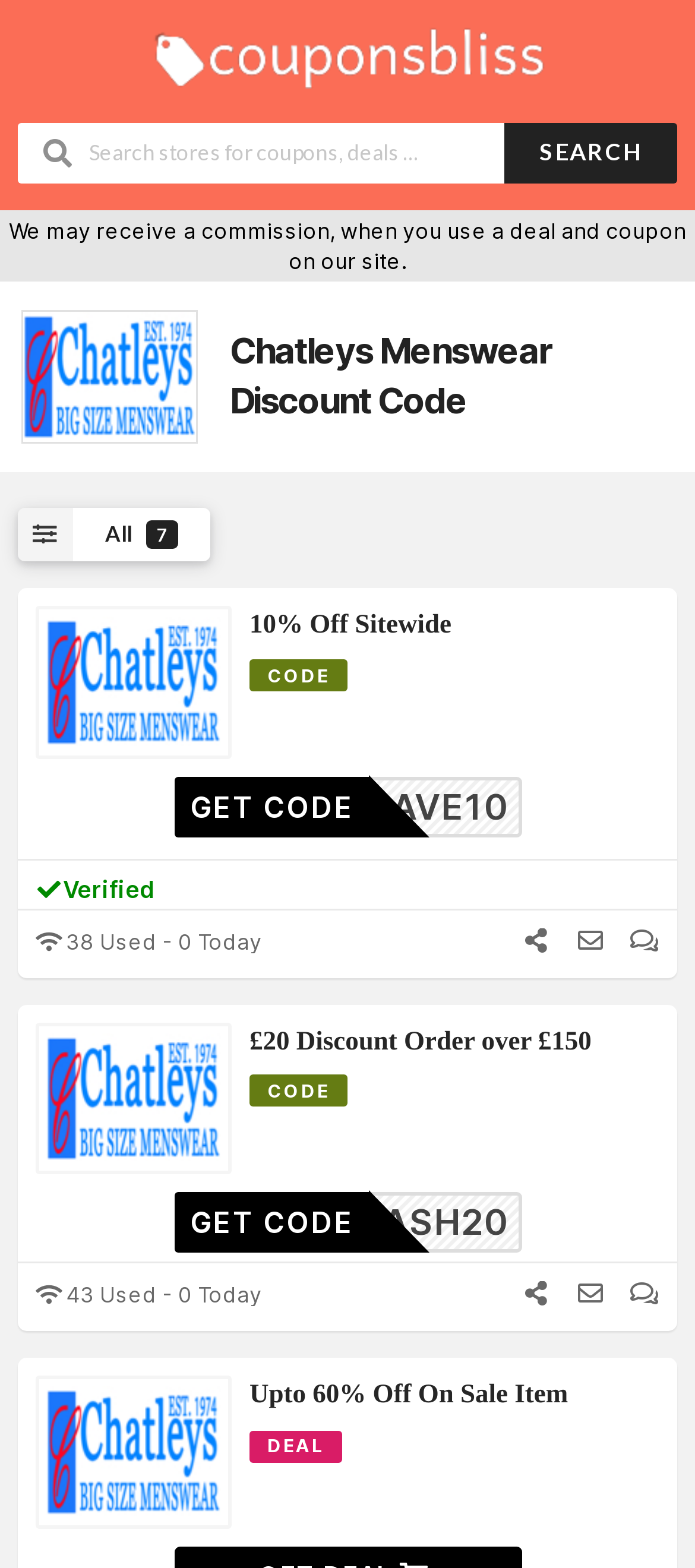Elaborate on the information and visuals displayed on the webpage.

The webpage is about Chatleys Menswear, a fashion brand for men. At the top, there is a link to "Coupons Bliss" accompanied by an image, and a search bar where users can input keywords to find coupons and deals. Next to the search bar is a "SEARCH" button.

Below the search bar, there is a disclaimer stating that the website may receive a commission when users use a deal or coupon on their site. On the left side, there is a link to "Shop Chatleys Menswear" with an accompanying image.

The main content of the webpage is divided into three sections, each with a heading and a brief description. The first section is about a 10% off sitewide discount code, with a link to redeem the offer. The second section offers a £20 discount on orders over £150, and the third section provides up to 60% off on sale items. Each section has a "CODE" or "DEAL" label, and some have a "Verified" tag. There are also images and usage statistics, such as "38 Used - 0 Today" or "43 Used - 0 Today", indicating the popularity of each offer.